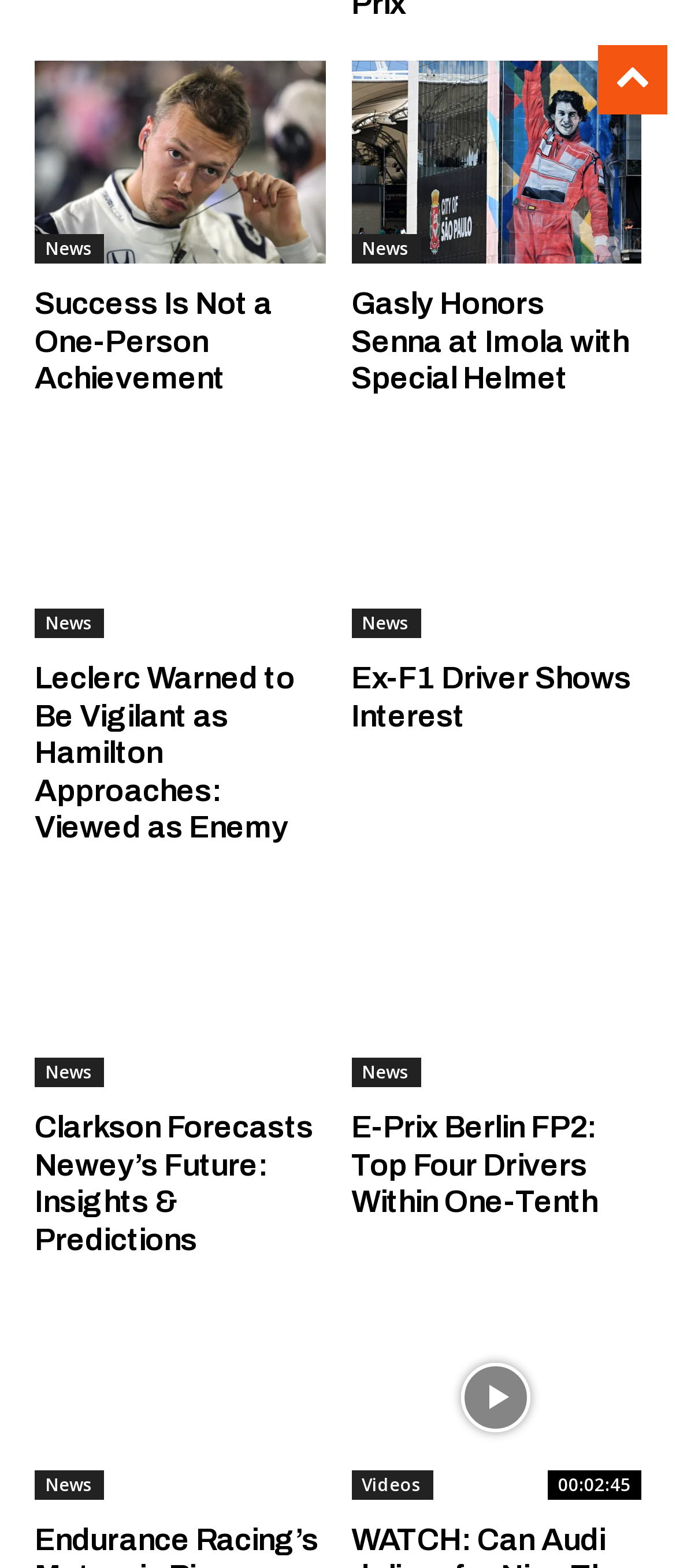Give the bounding box coordinates for the element described by: "title="Ex-F1 Driver Shows Interest"".

[0.519, 0.277, 0.949, 0.407]